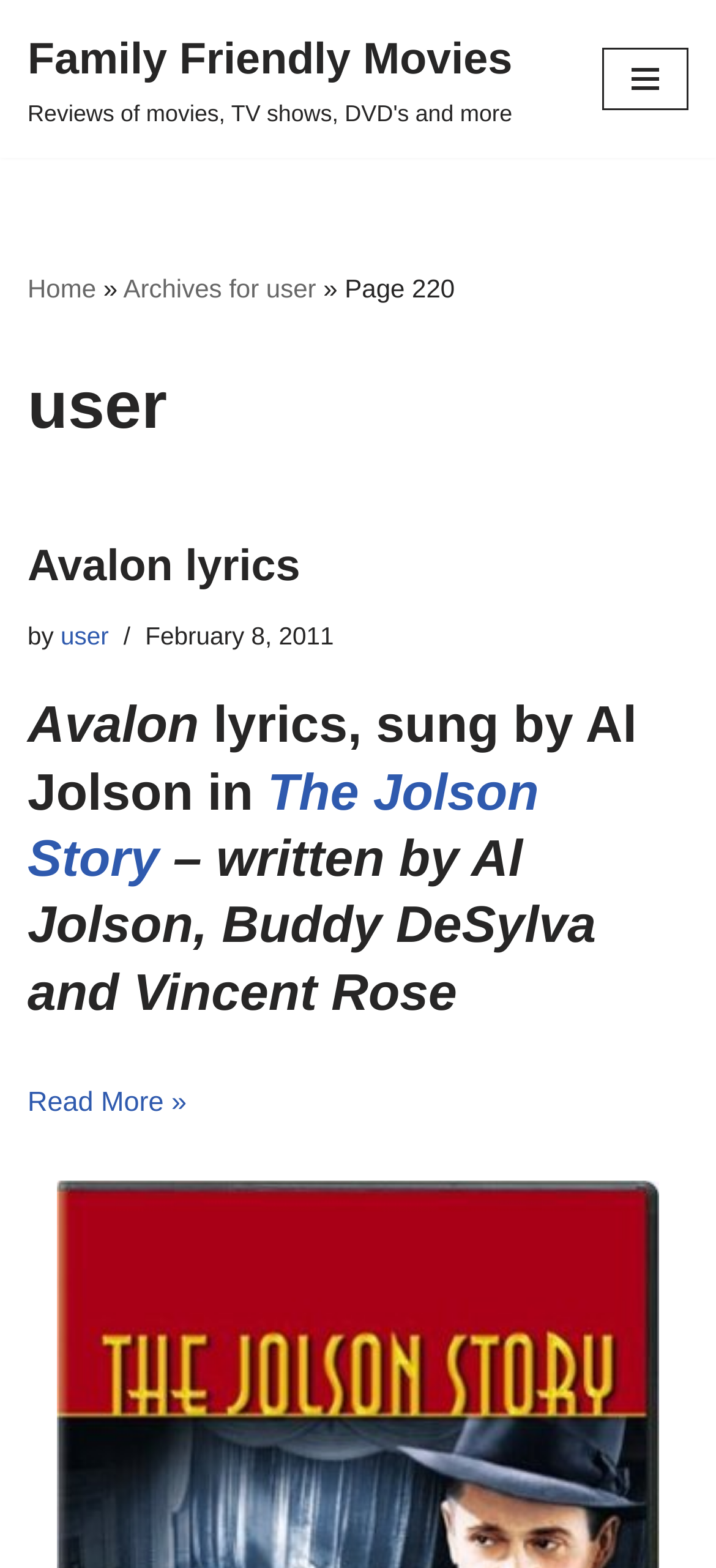How many links are there in the first article?
Please answer the question with as much detail and depth as you can.

I counted the number of links in the first article section, which are 'Avalon lyrics', 'The Jolson Story', and 'Read More » Avalon lyrics', indicating there are 3 links in the first article.